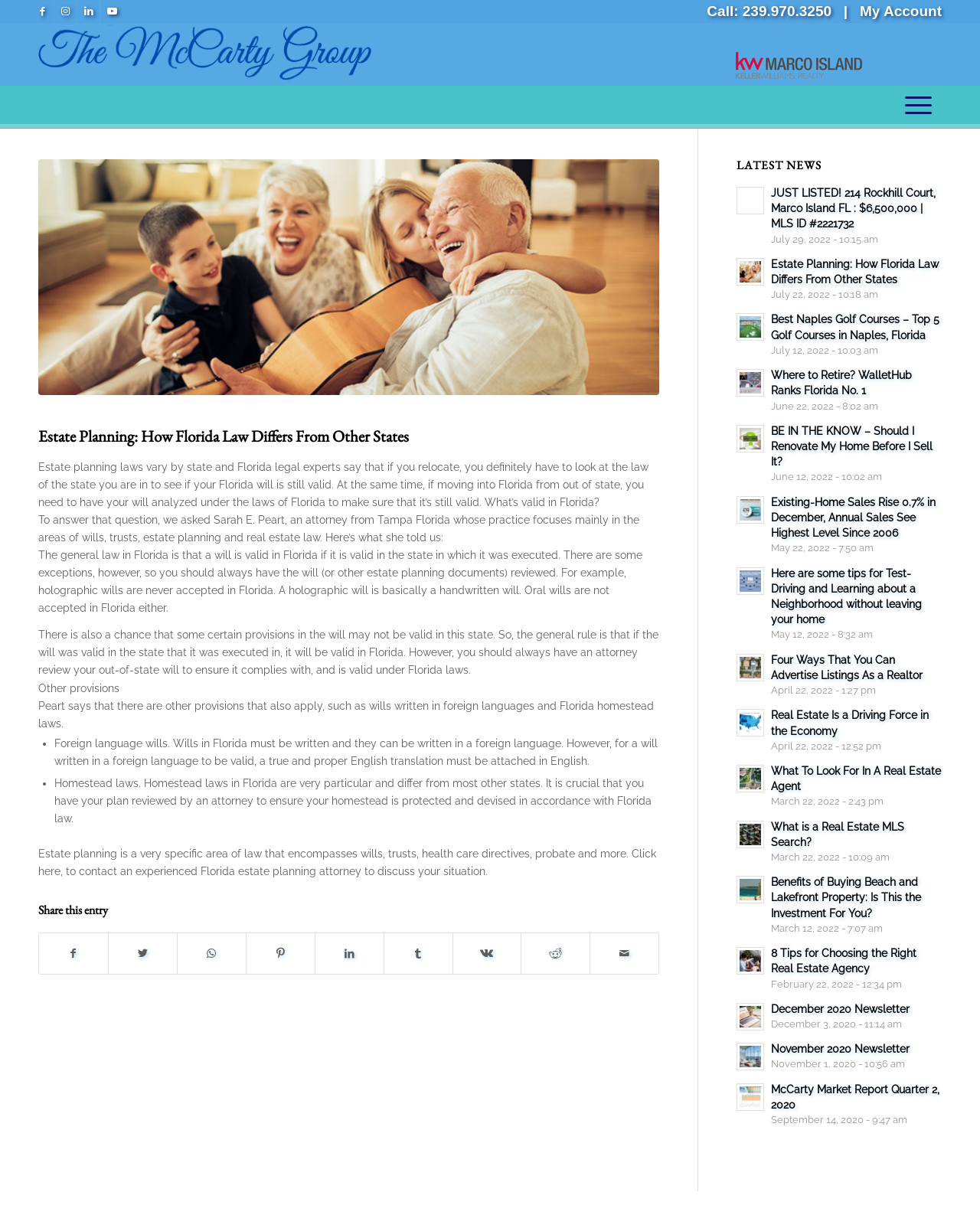For the following element description, predict the bounding box coordinates in the format (top-left x, top-left y, bottom-right x, bottom-right y). All values should be floating point numbers between 0 and 1. Description: title="estate planning"

[0.039, 0.131, 0.673, 0.325]